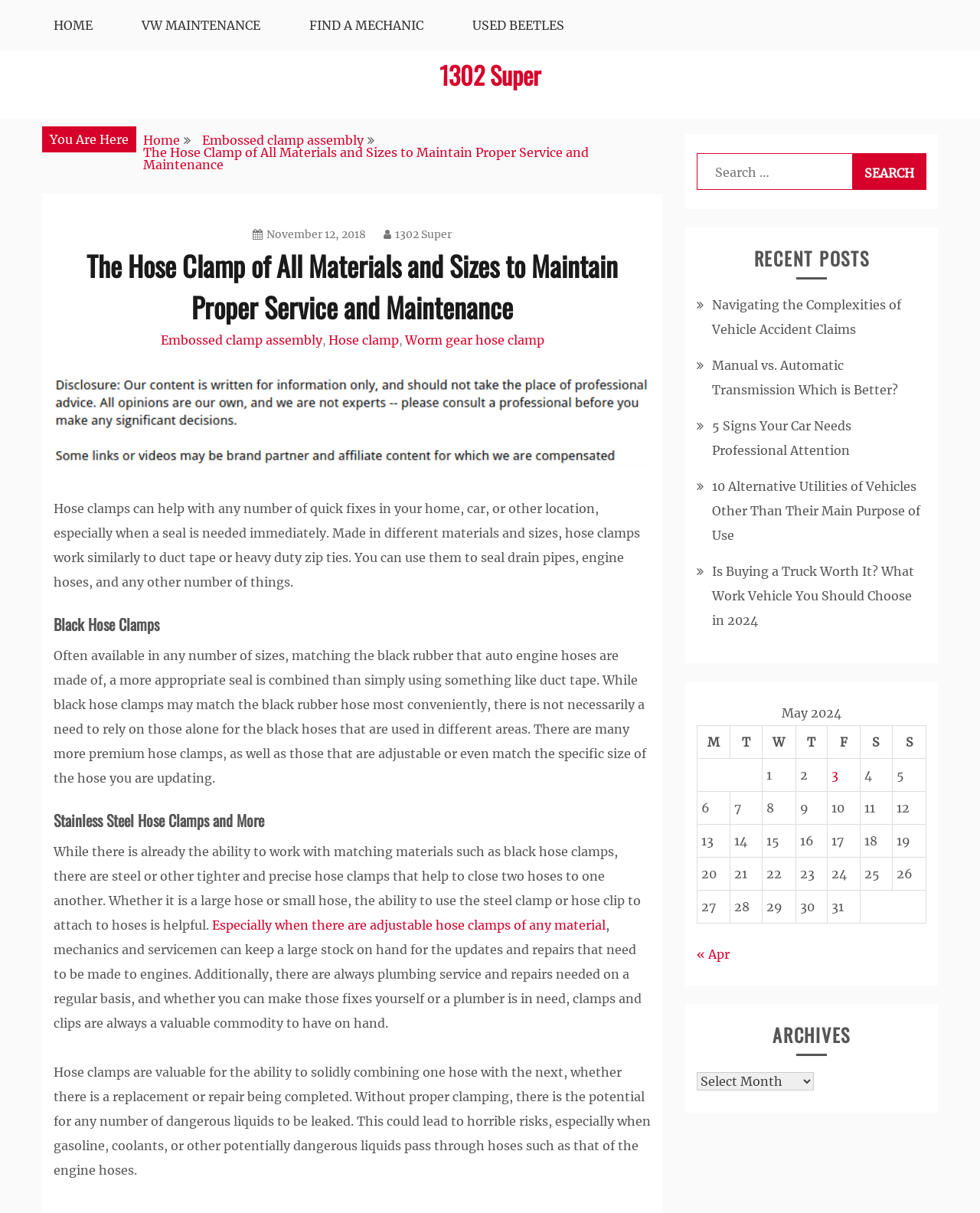Please respond to the question using a single word or phrase:
What is the main topic of this webpage?

Hose clamps